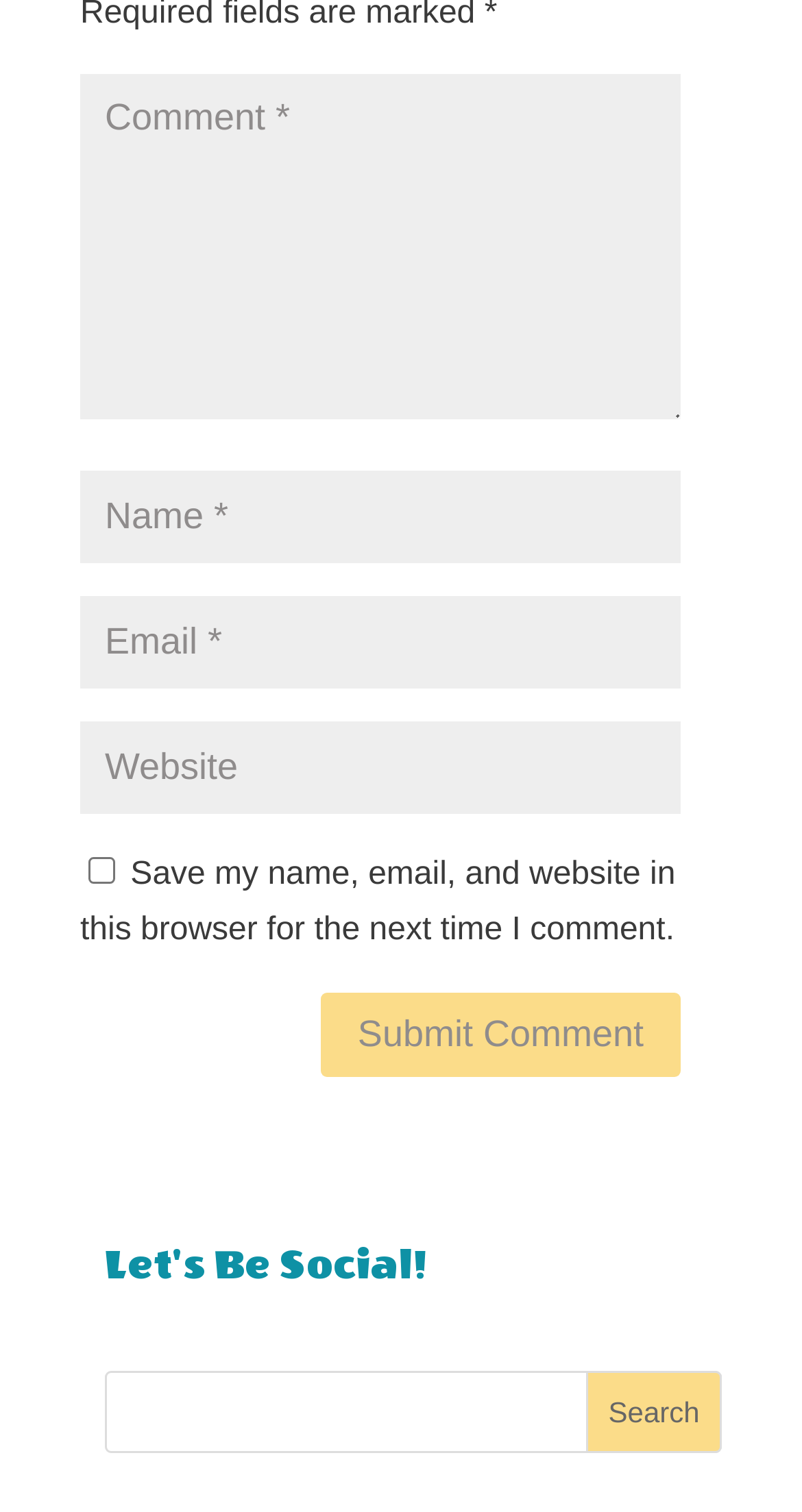Identify the bounding box coordinates of the section that should be clicked to achieve the task described: "learn about women".

None